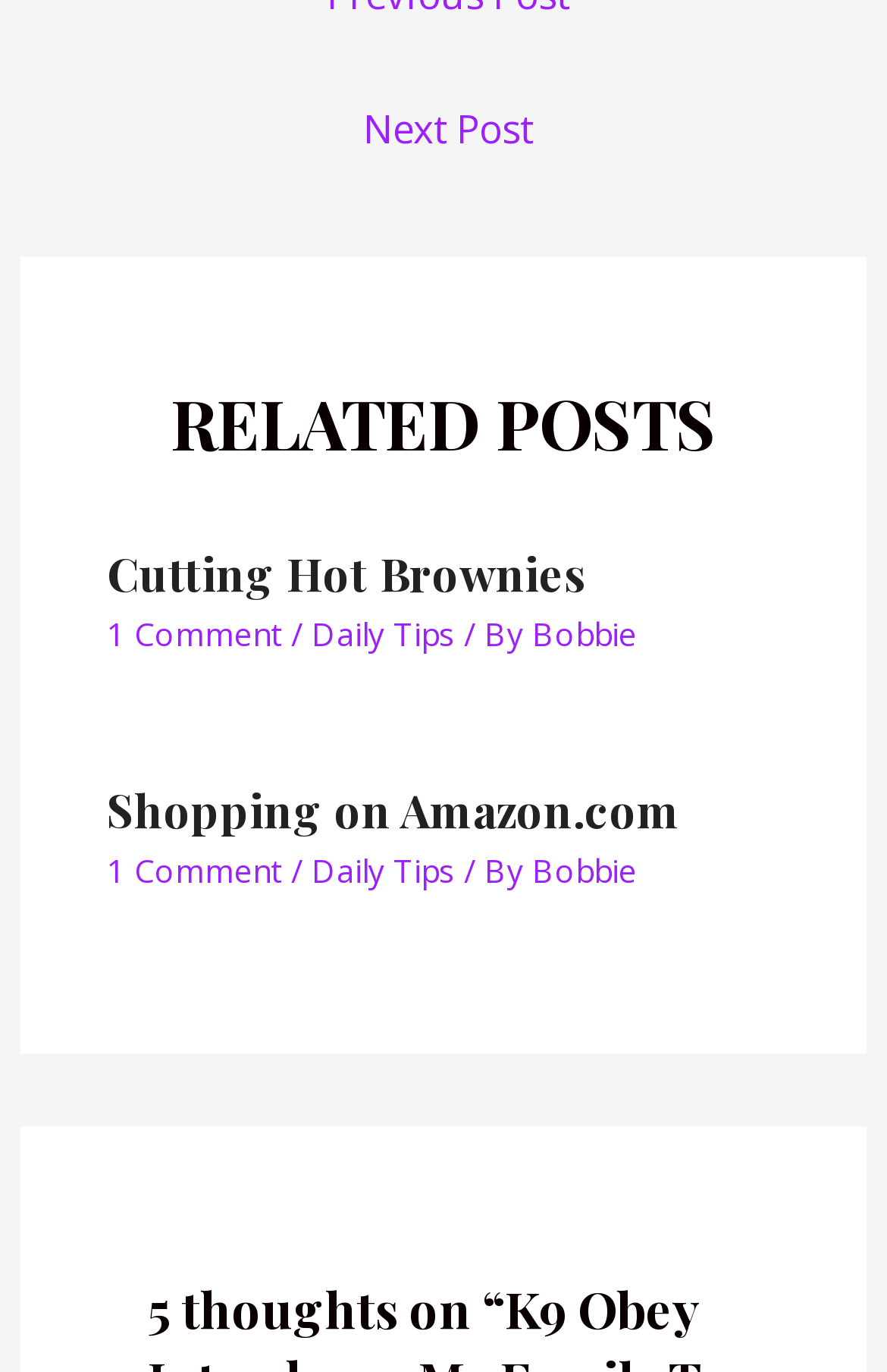Provide the bounding box coordinates of the UI element this sentence describes: "1 Comment".

[0.121, 0.619, 0.318, 0.65]